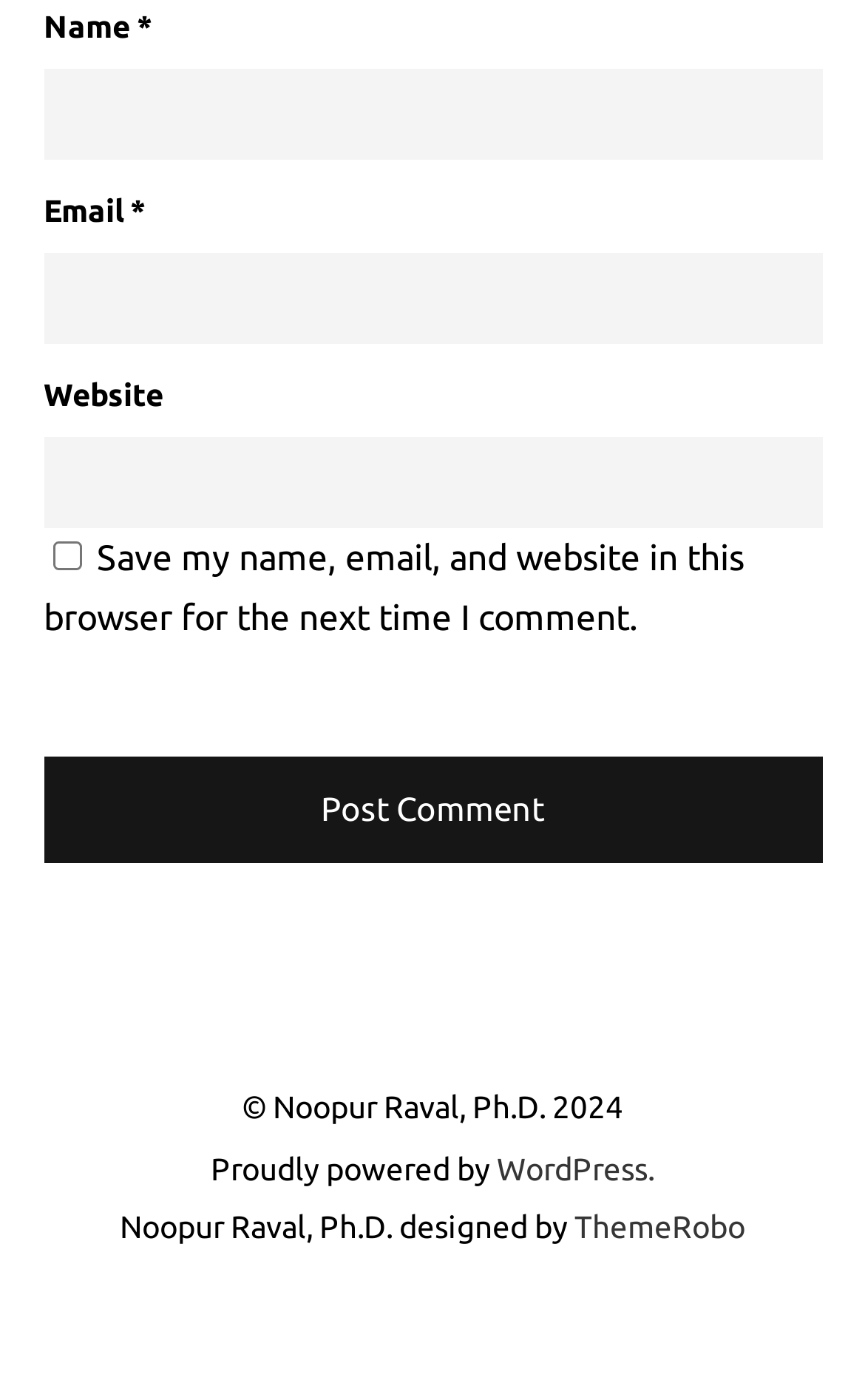What is the label of the first text box?
Please interpret the details in the image and answer the question thoroughly.

The first text box has a label 'Name' which is indicated by the StaticText element with the text 'Name' and is located above the text box.